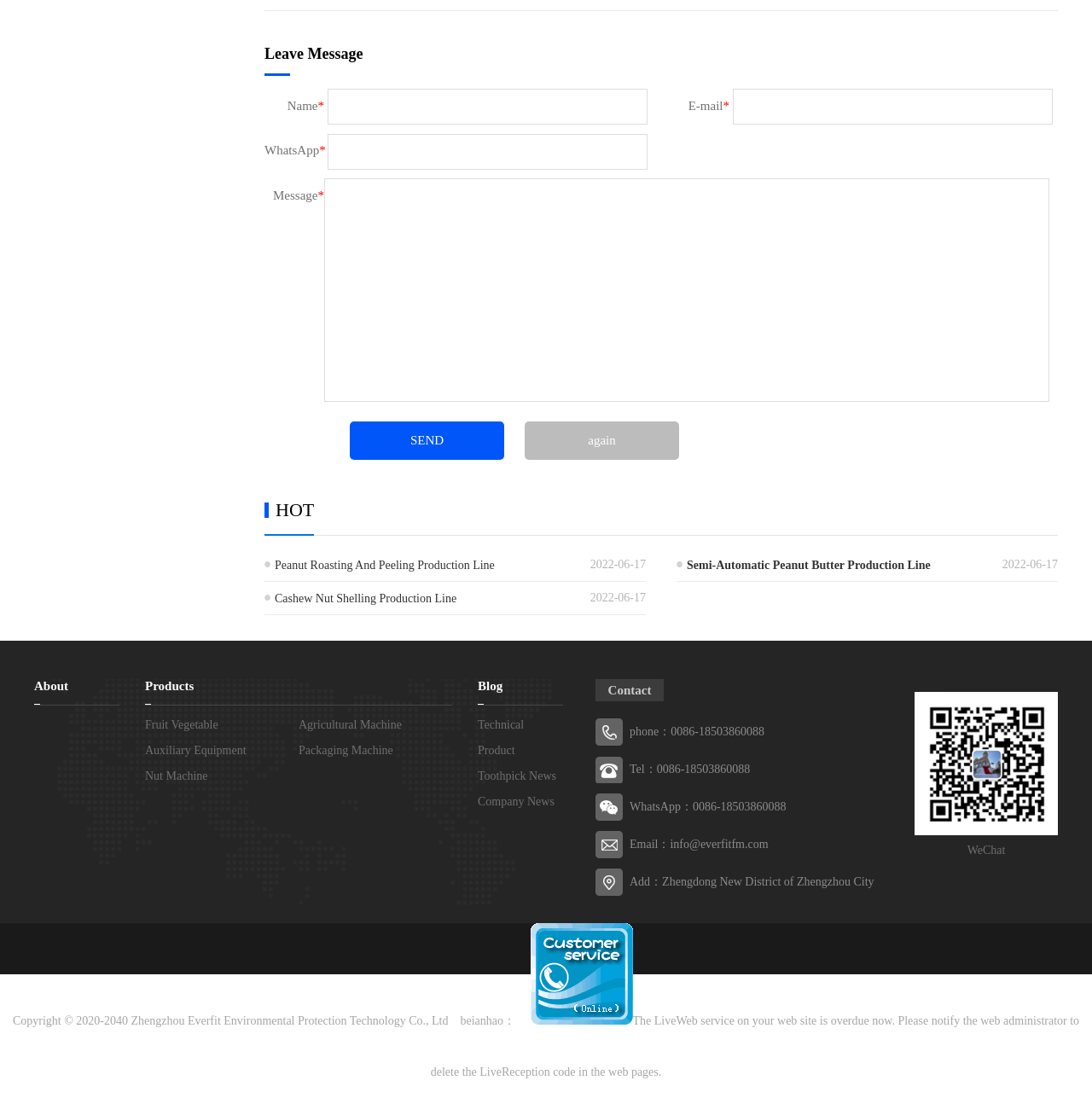What is the company's location?
Using the image as a reference, deliver a detailed and thorough answer to the question.

The company is located in Zhengzhou City, as stated in the 'Contact' section, specifically in the Zhengdong New District.